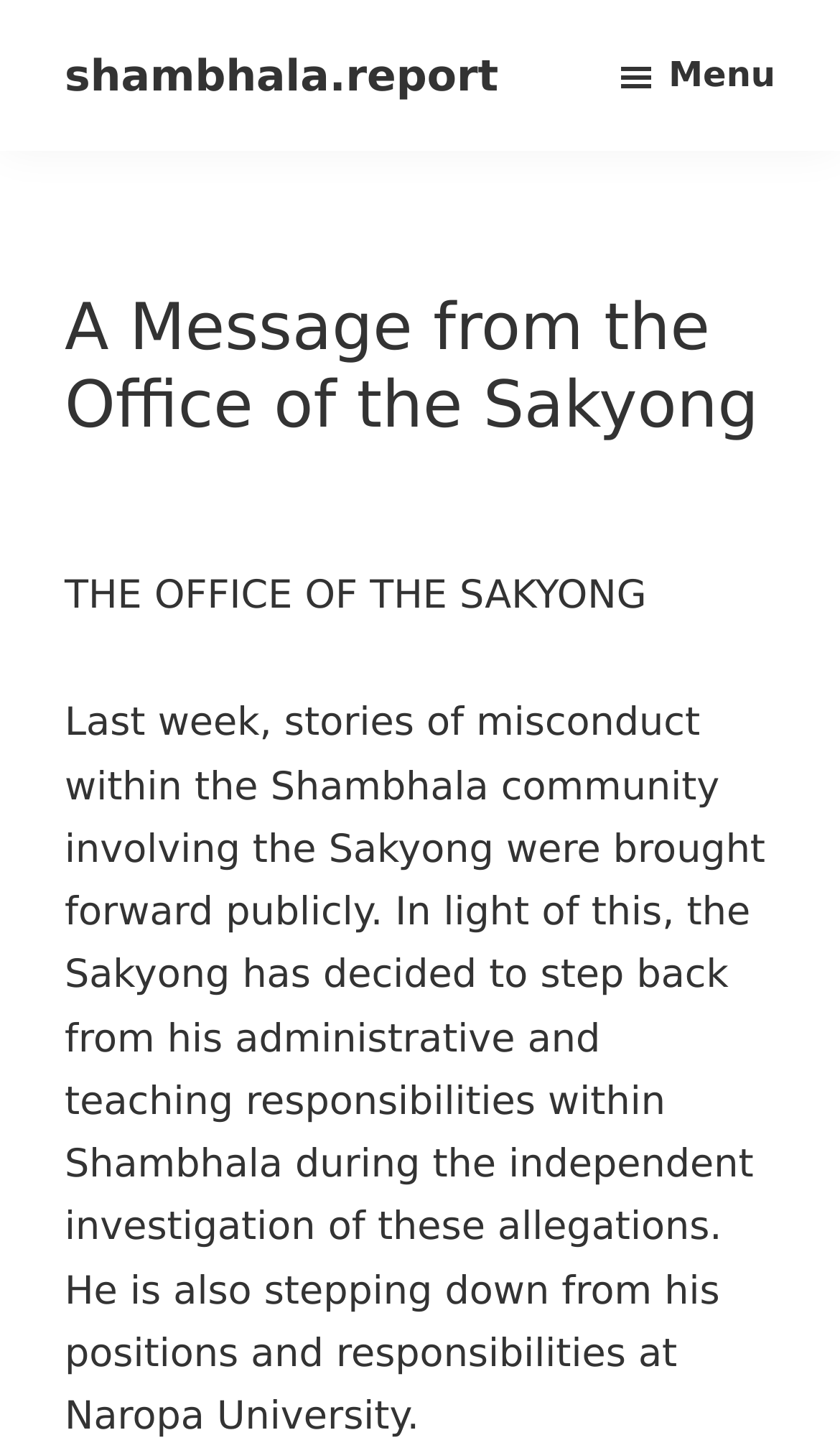Please study the image and answer the question comprehensively:
What is the Sakyong also stepping down from?

I found this answer by reading the static text 'He is also stepping down from his positions and responsibilities at Naropa University.' which explicitly states what else the Sakyong is stepping down from.